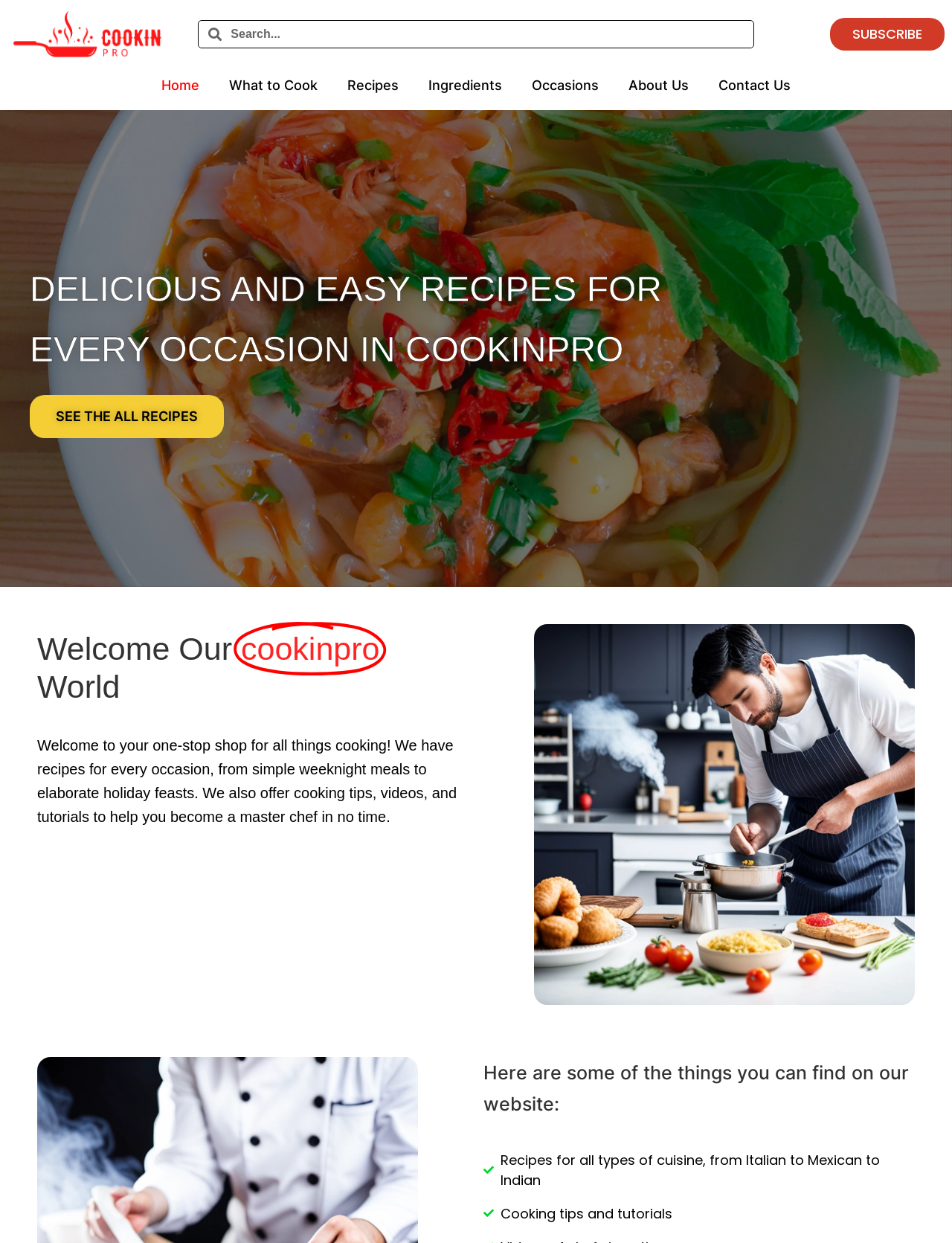Carefully observe the image and respond to the question with a detailed answer:
Is there a search function on this website?

I see a search box with the label 'Search' at the top of the webpage, which suggests that users can search for specific content on the website.